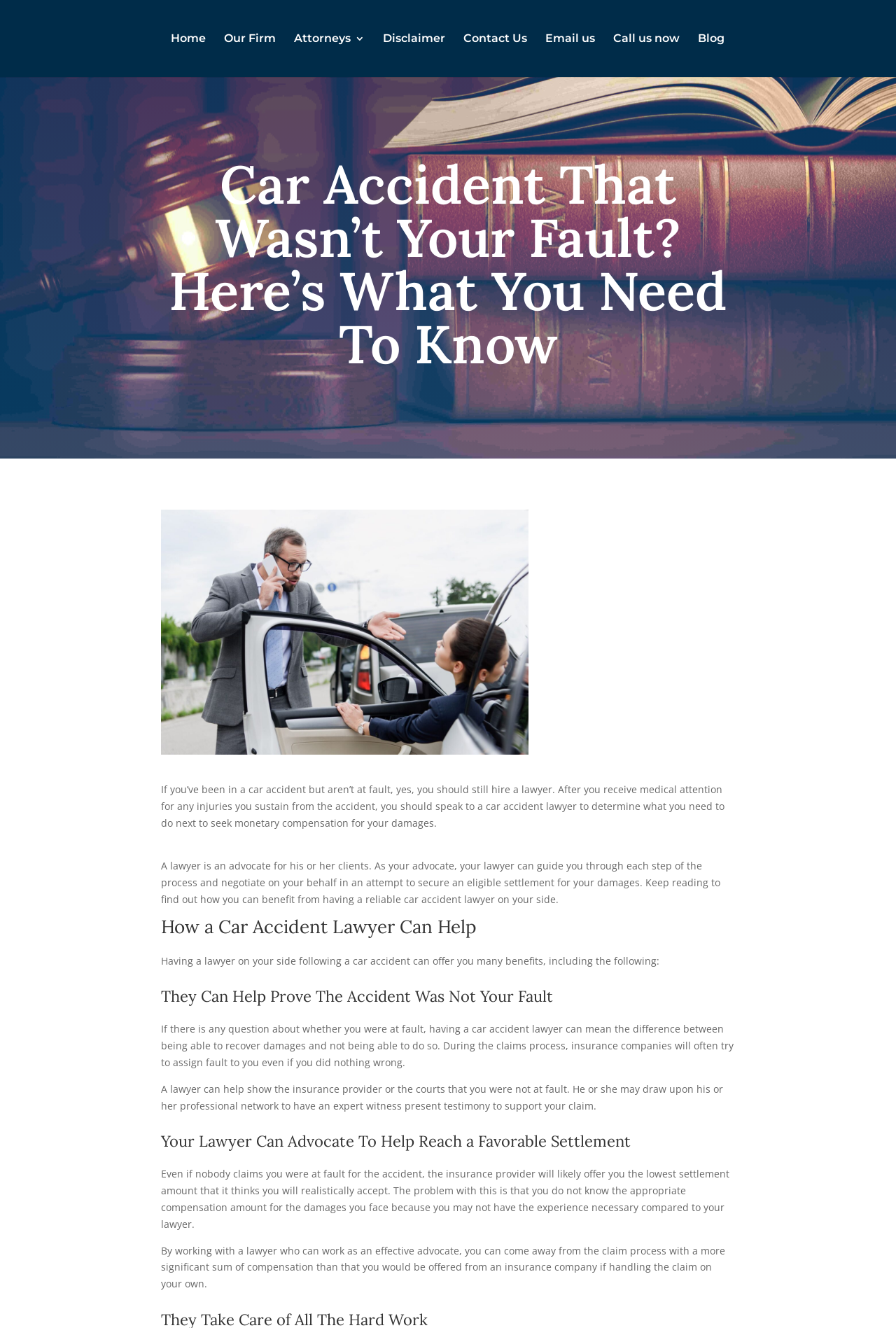Please predict the bounding box coordinates of the element's region where a click is necessary to complete the following instruction: "Click the 'Home' link". The coordinates should be represented by four float numbers between 0 and 1, i.e., [left, top, right, bottom].

[0.19, 0.025, 0.229, 0.058]